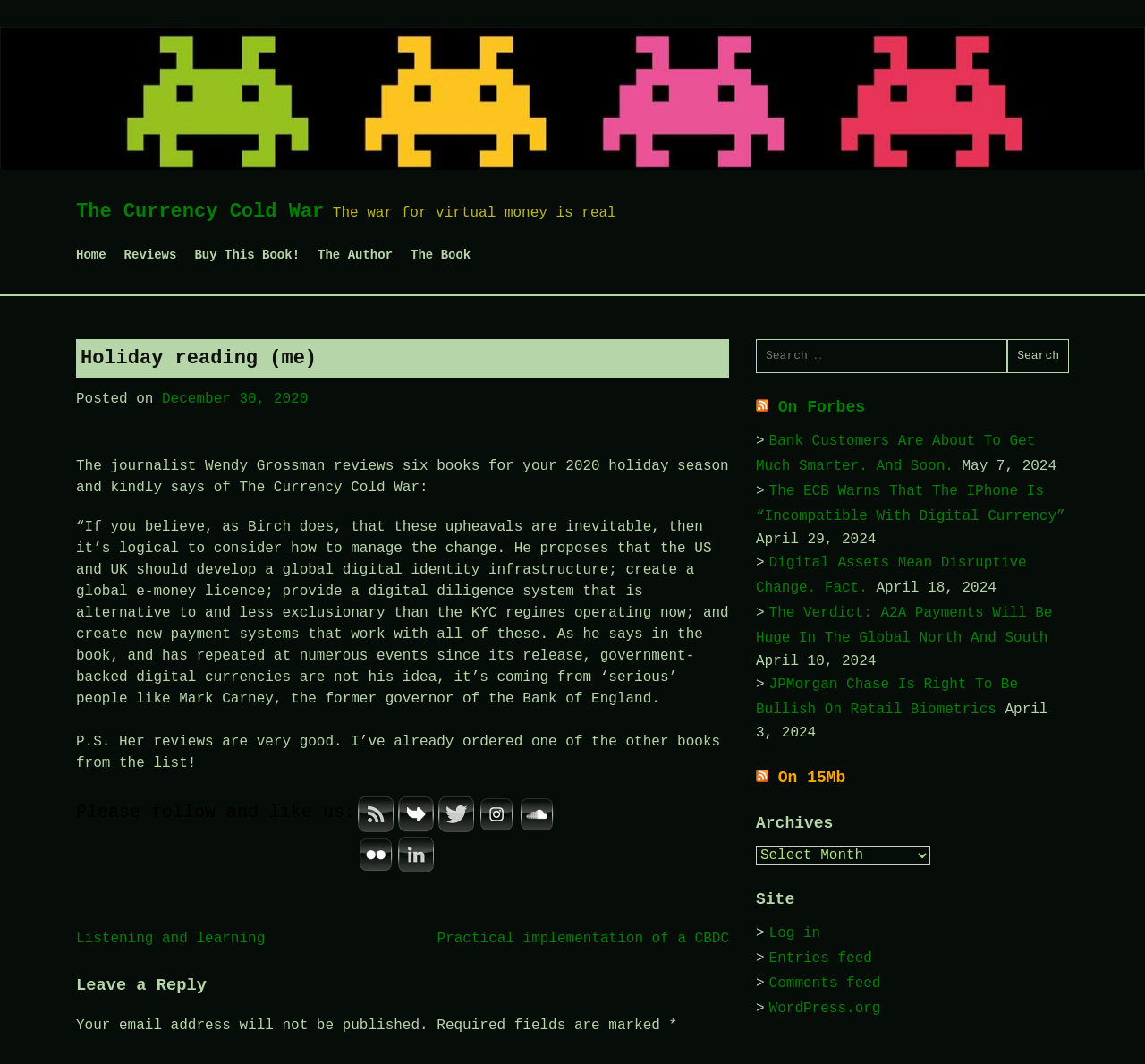Who reviewed The Currency Cold War?
Refer to the image and provide a detailed answer to the question.

The reviewer's name can be found in the text 'The journalist Wendy Grossman reviews six books for your 2020 holiday season...' which is located in the article section.